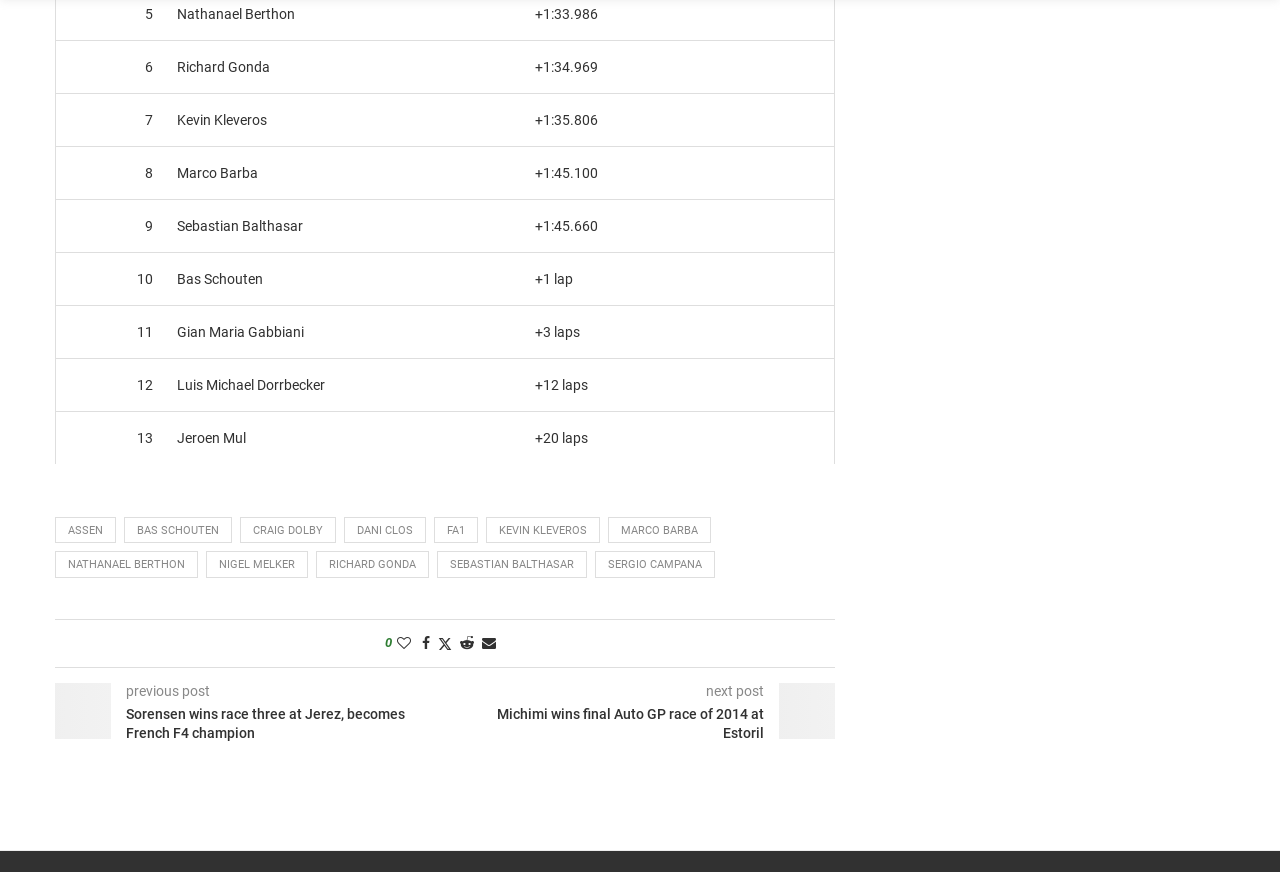Please find the bounding box coordinates of the element that you should click to achieve the following instruction: "Click on the link to view next post". The coordinates should be presented as four float numbers between 0 and 1: [left, top, right, bottom].

[0.552, 0.783, 0.597, 0.801]